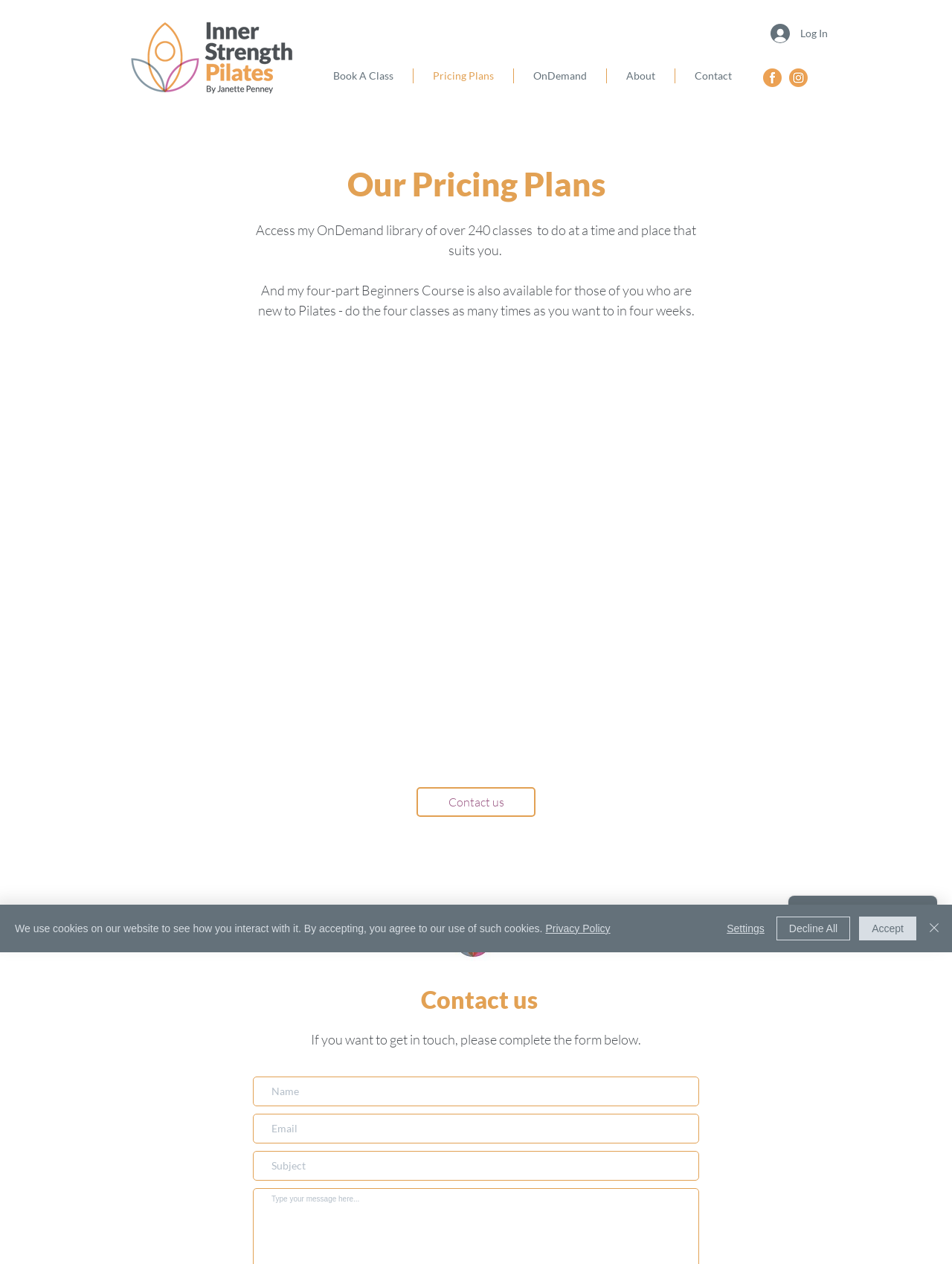Provide the bounding box coordinates of the HTML element described by the text: "OnDemand".

[0.54, 0.054, 0.637, 0.066]